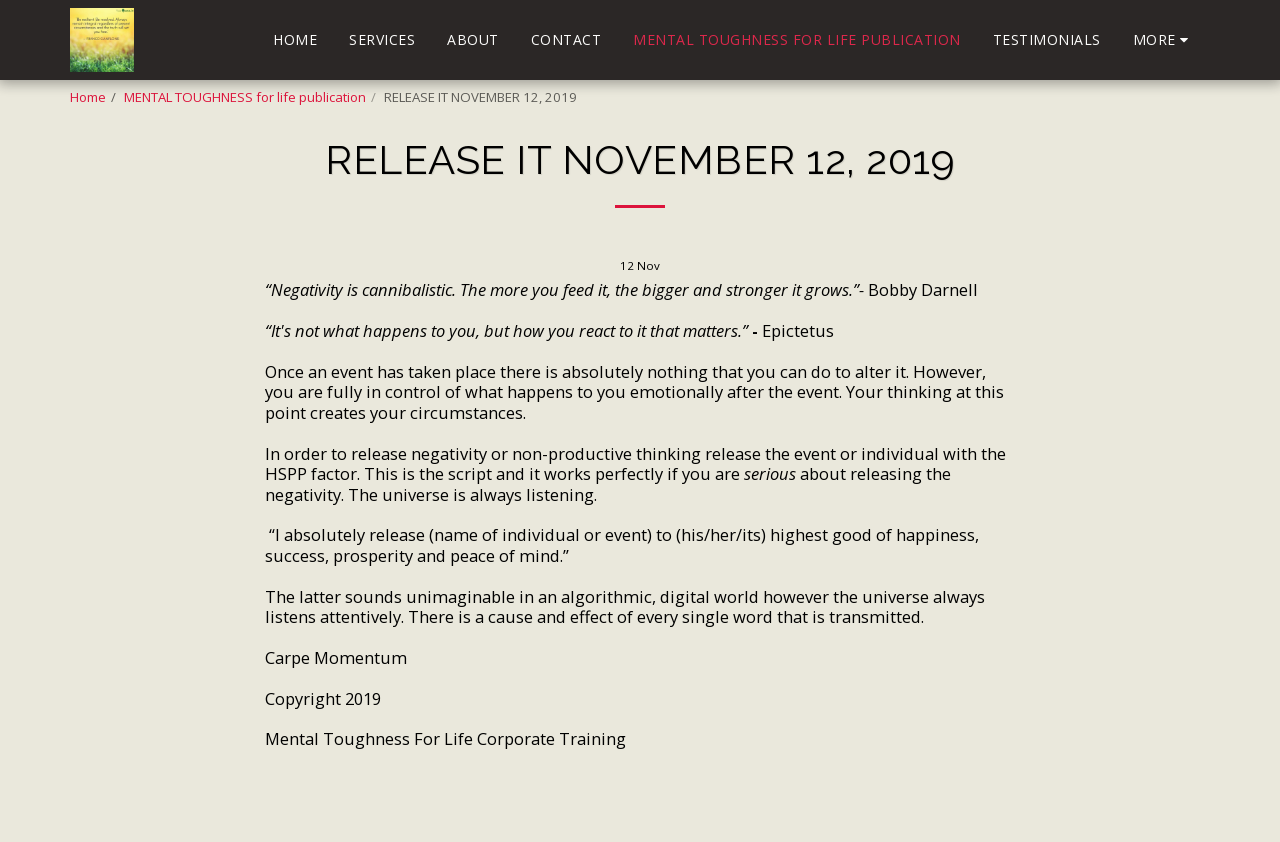How many links are there in the top navigation menu?
From the screenshot, supply a one-word or short-phrase answer.

6